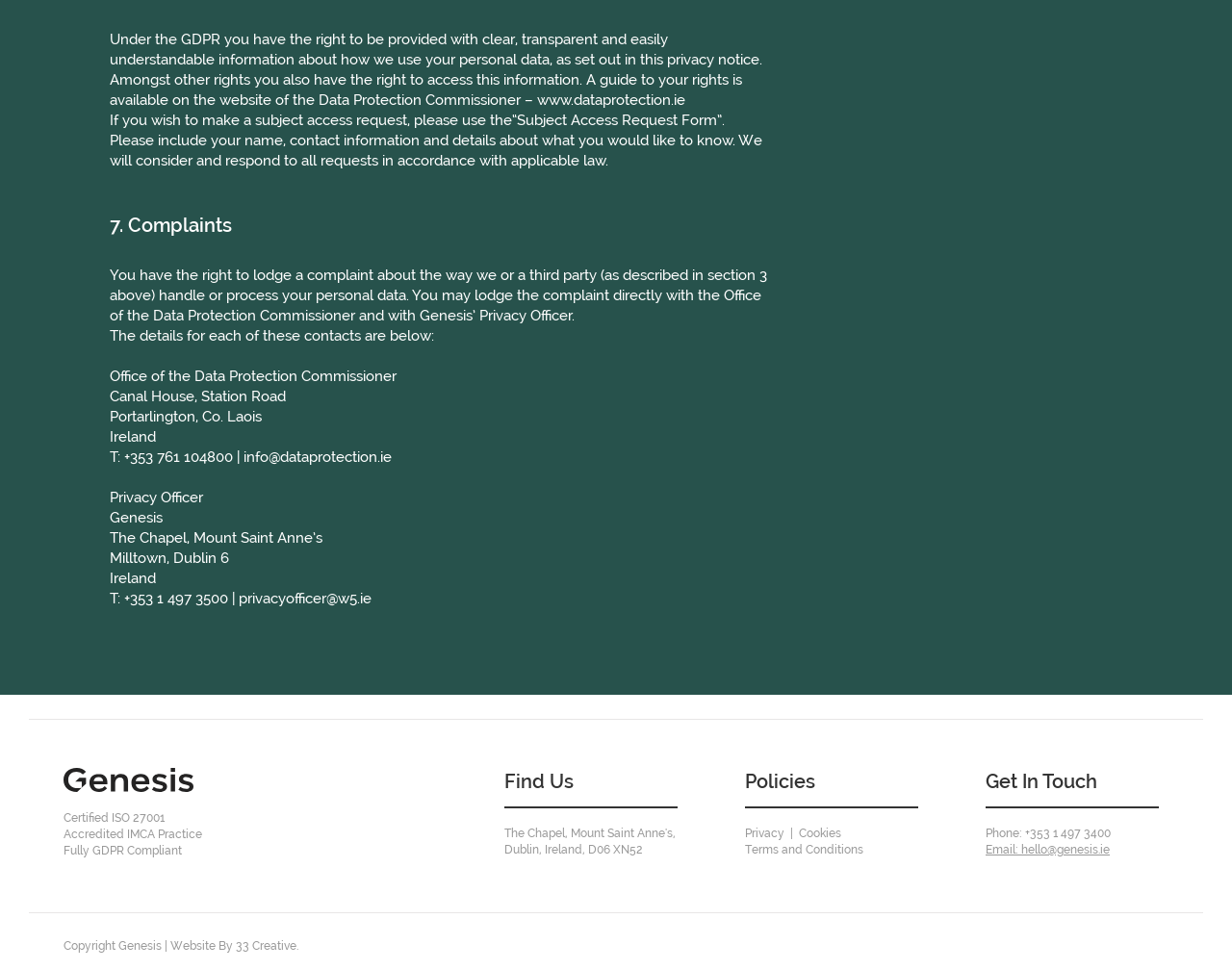Please identify the bounding box coordinates of the region to click in order to complete the given instruction: "visit the Data Protection Commissioner website". The coordinates should be four float numbers between 0 and 1, i.e., [left, top, right, bottom].

[0.436, 0.094, 0.556, 0.112]